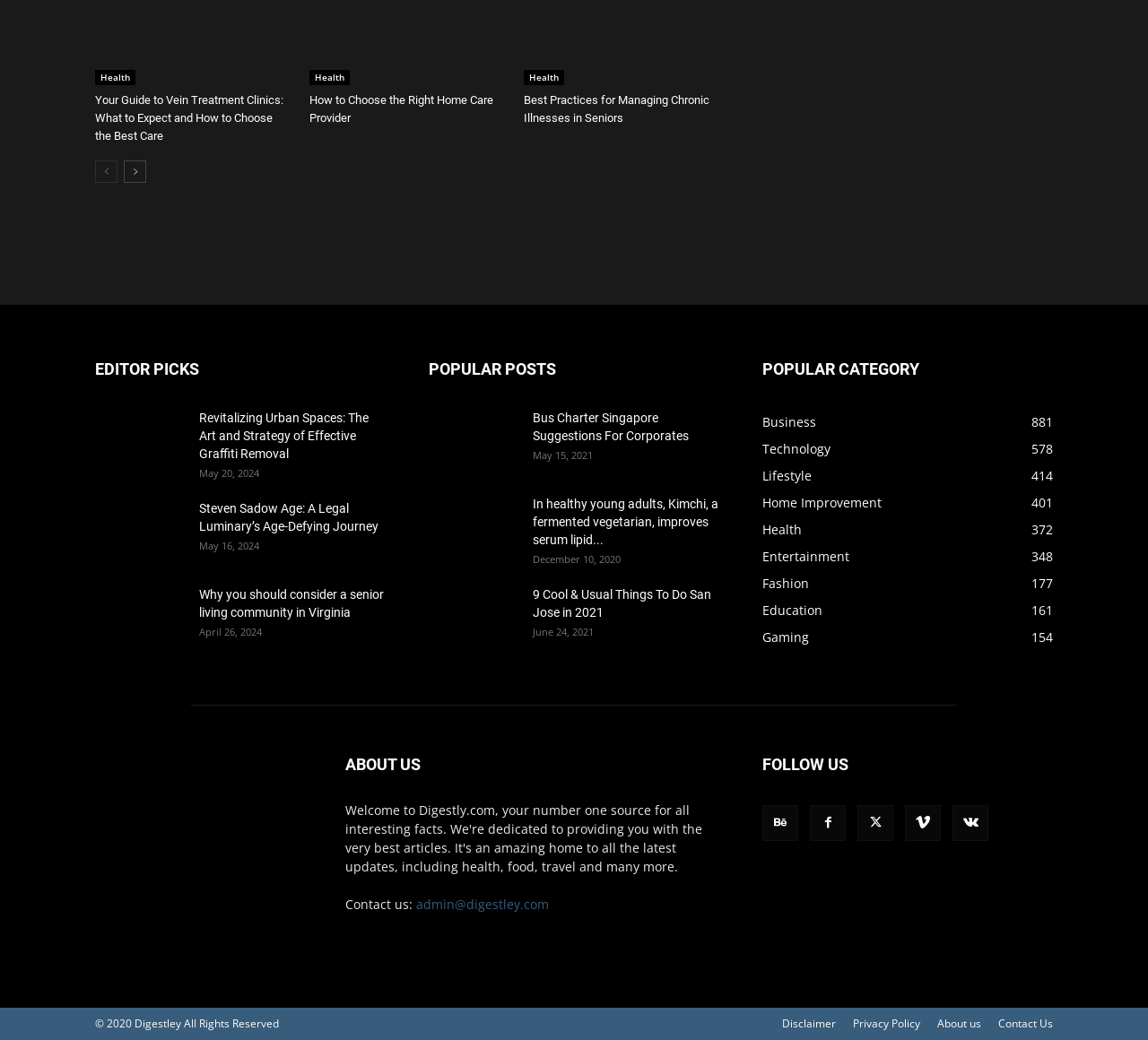Specify the bounding box coordinates of the area to click in order to execute this command: 'click on the 'prev-page' link'. The coordinates should consist of four float numbers ranging from 0 to 1, and should be formatted as [left, top, right, bottom].

[0.083, 0.154, 0.102, 0.176]